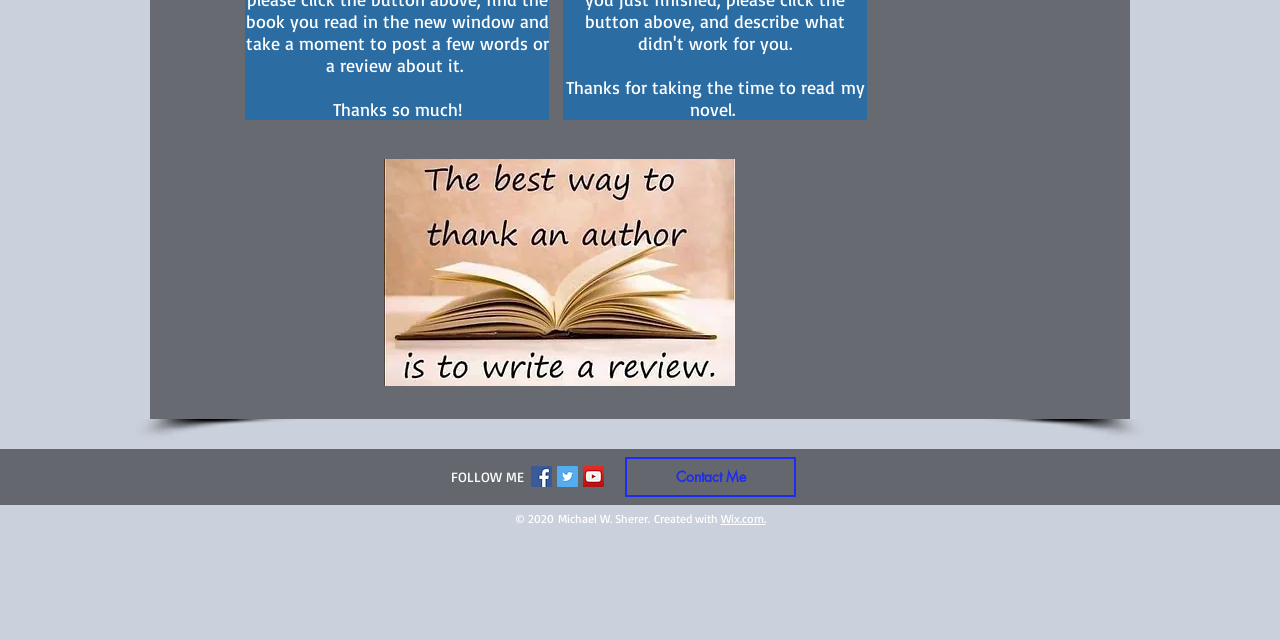Determine the bounding box for the described HTML element: "Wix.com.". Ensure the coordinates are four float numbers between 0 and 1 in the format [left, top, right, bottom].

[0.563, 0.799, 0.598, 0.822]